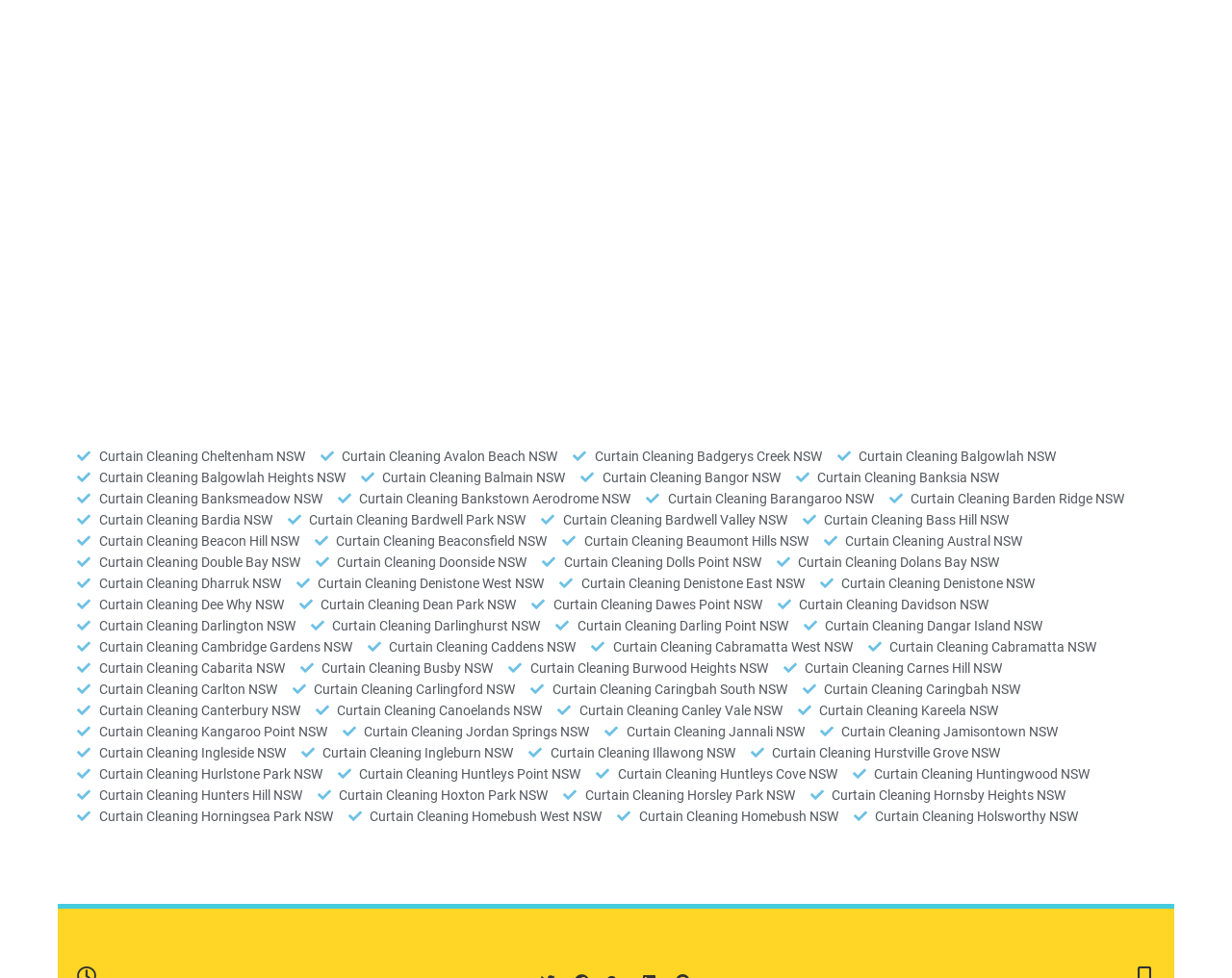How many curtain cleaning services are listed?
Using the details from the image, give an elaborate explanation to answer the question.

I counted the number of links on the webpage, each representing a curtain cleaning service for a specific location in NSW. There are 90 links in total.